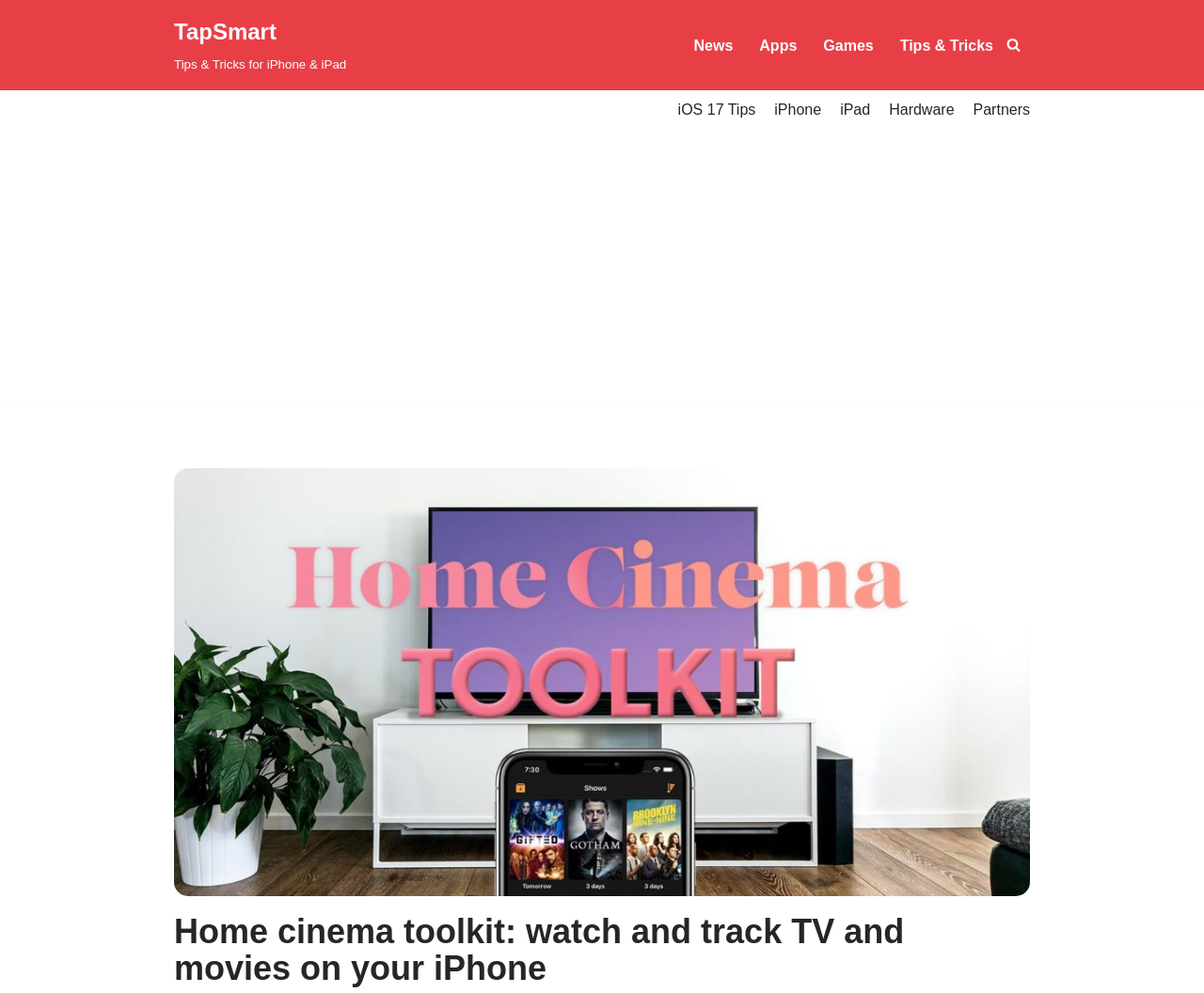Please answer the following question using a single word or phrase: What is the name of the website?

TapSmart